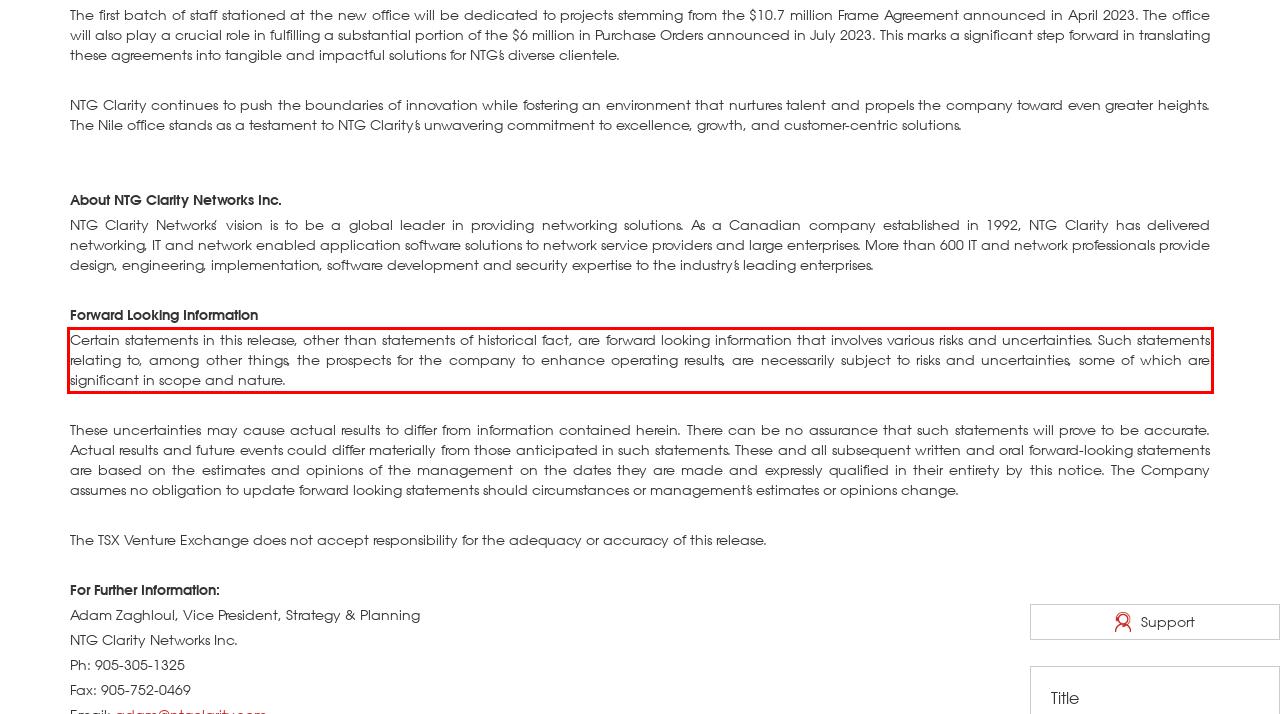Please look at the screenshot provided and find the red bounding box. Extract the text content contained within this bounding box.

Certain statements in this release, other than statements of historical fact, are forward looking information that involves various risks and uncertainties. Such statements relating to, among other things, the prospects for the company to enhance operating results, are necessarily subject to risks and uncertainties, some of which are significant in scope and nature.